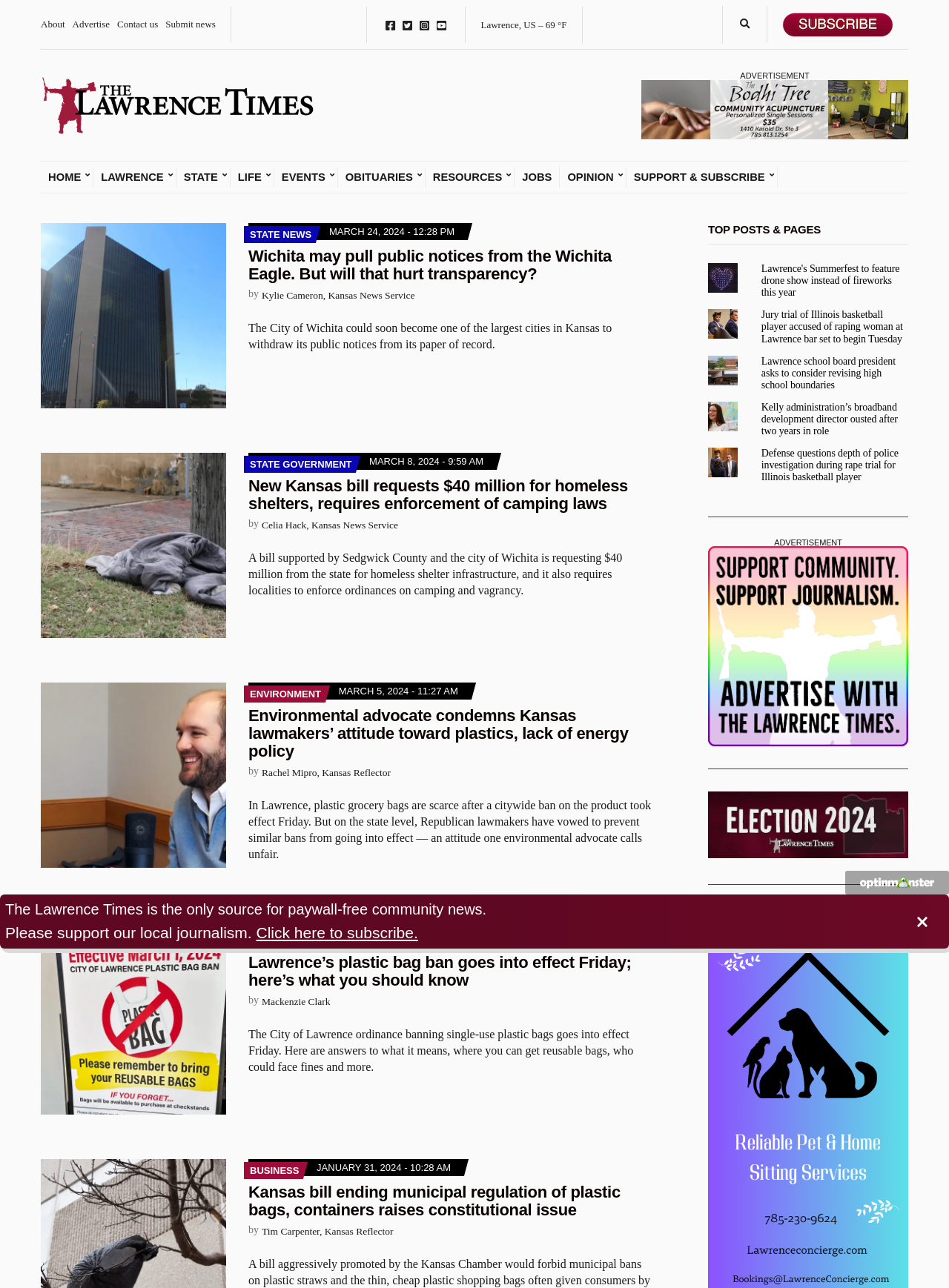Illustrate the webpage's structure and main components comprehensively.

This webpage is a news publication focused on Lawrence, Kansas, and its surrounding communities. At the top, there are several links to different sections of the website, including "About", "Advertise", "Contact us", and "Submit news". Next to these links, there are social media icons for Facebook, Twitter, Instagram, and YouTube.

Below the top navigation, there is a header section with the title "The Lawrence Times" and a search form that can be expanded. To the right of the header, there is an advertisement.

The main content of the webpage is divided into several sections, each containing a news article. There are four articles in total, each with a heading, a brief summary, and a link to read more. The articles are categorized under different topics, including "STATE NEWS", "STATE GOVERNMENT", "ENVIRONMENT", and "BUSINESS". Each article has a timestamp indicating when it was published.

The articles are arranged in a vertical layout, with the most recent article at the top. Each article has a figure or image associated with it, and some have links to related content. The text of the articles is concise and informative, providing a brief overview of the news story.